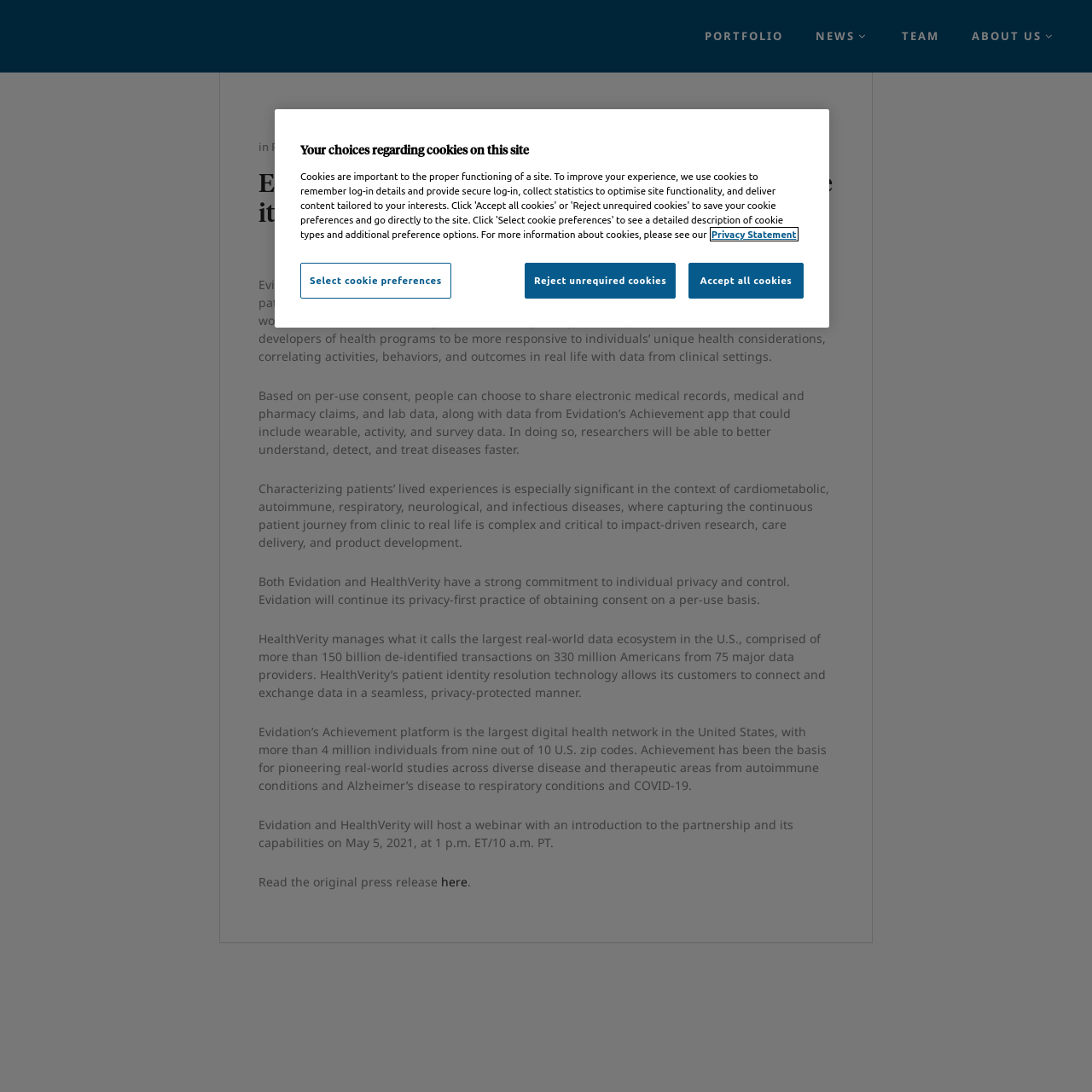Give an extensive and precise description of the webpage.

The webpage is about Evidation's partnership with HealthVerity to enhance research and virtual health offerings. At the top, there are four links: "PORTFOLIO", "NEWS", "TEAM", and "ABOUT US". Below these links, there is an article section that takes up most of the page. 

The article section starts with a heading that announces the partnership between Evidation and HealthVerity. Below the heading, there are three links: "Press Releases", "0 Comments", and a link to the original press release at the bottom. 

The main content of the article is divided into five paragraphs. The first paragraph explains the partnership, which allows individuals to connect their wearable and survey data with real-world data from clinical settings. The second paragraph describes how people can choose to share their electronic medical records, medical and pharmacy claims, and lab data with researchers. 

The third paragraph highlights the significance of capturing patients' lived experiences, especially for certain diseases. The fourth paragraph mentions Evidation's commitment to individual privacy and control. The fifth paragraph describes HealthVerity's real-world data ecosystem and Evidation's Achievement platform. 

At the bottom of the article, there is an announcement about a webinar on May 5, 2021, to introduce the partnership and its capabilities. 

On the bottom left of the page, there is a cookie banner with a heading "Your choices regarding cookies on this site". This banner has three buttons: "Select cookie preferences", "Reject unrequired cookies", and "Accept all cookies". There is also a link to "More information about your privacy" that opens in a new tab.